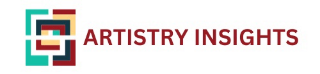Reply to the question below using a single word or brief phrase:
What is the shape of the logo's frame?

Geometric